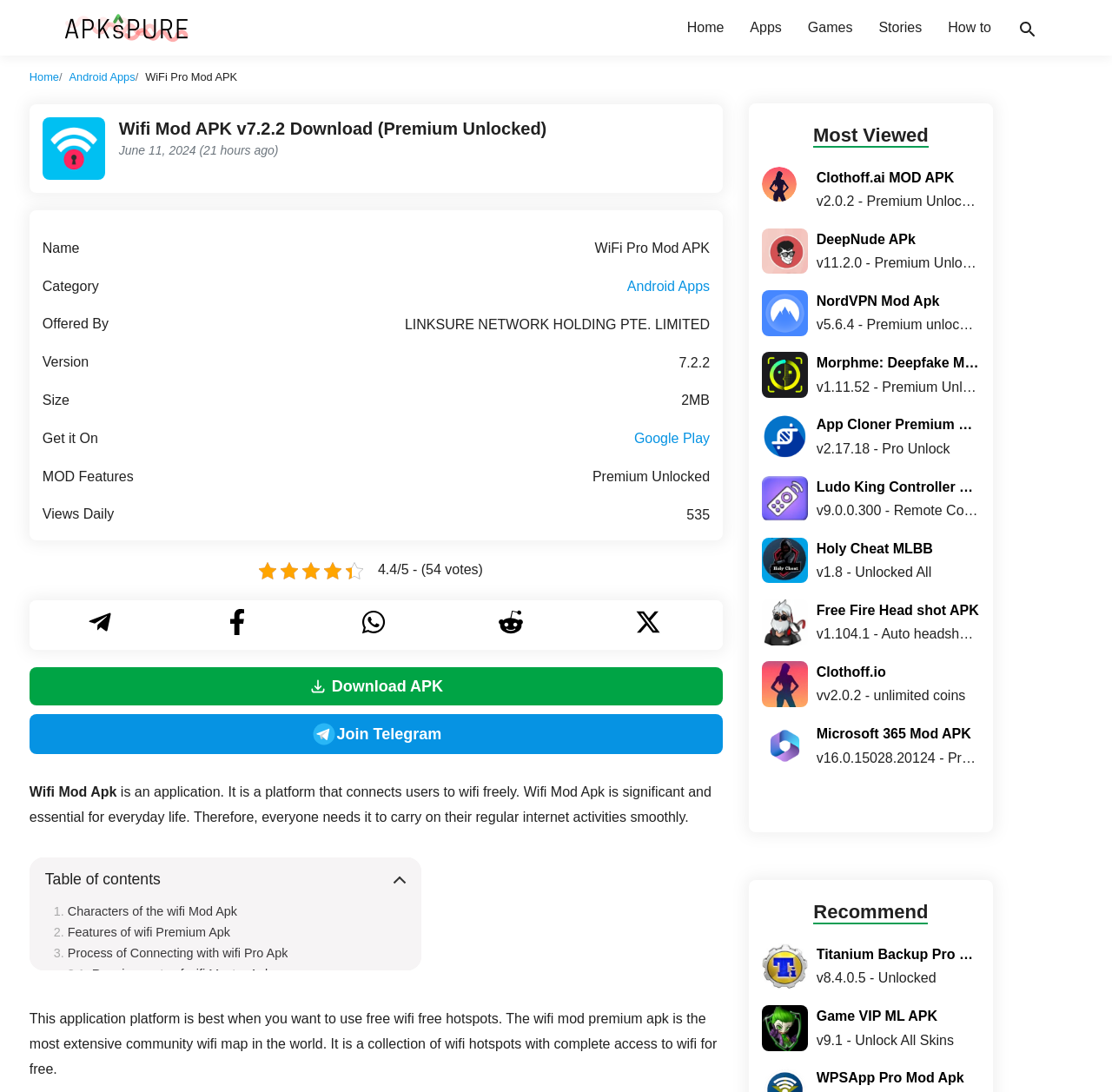What is the size of the APK?
Offer a detailed and exhaustive answer to the question.

The size of the APK can be found in the table element with the rowheader 'Size' and the gridcell '2MB' which is located in the middle of the webpage.